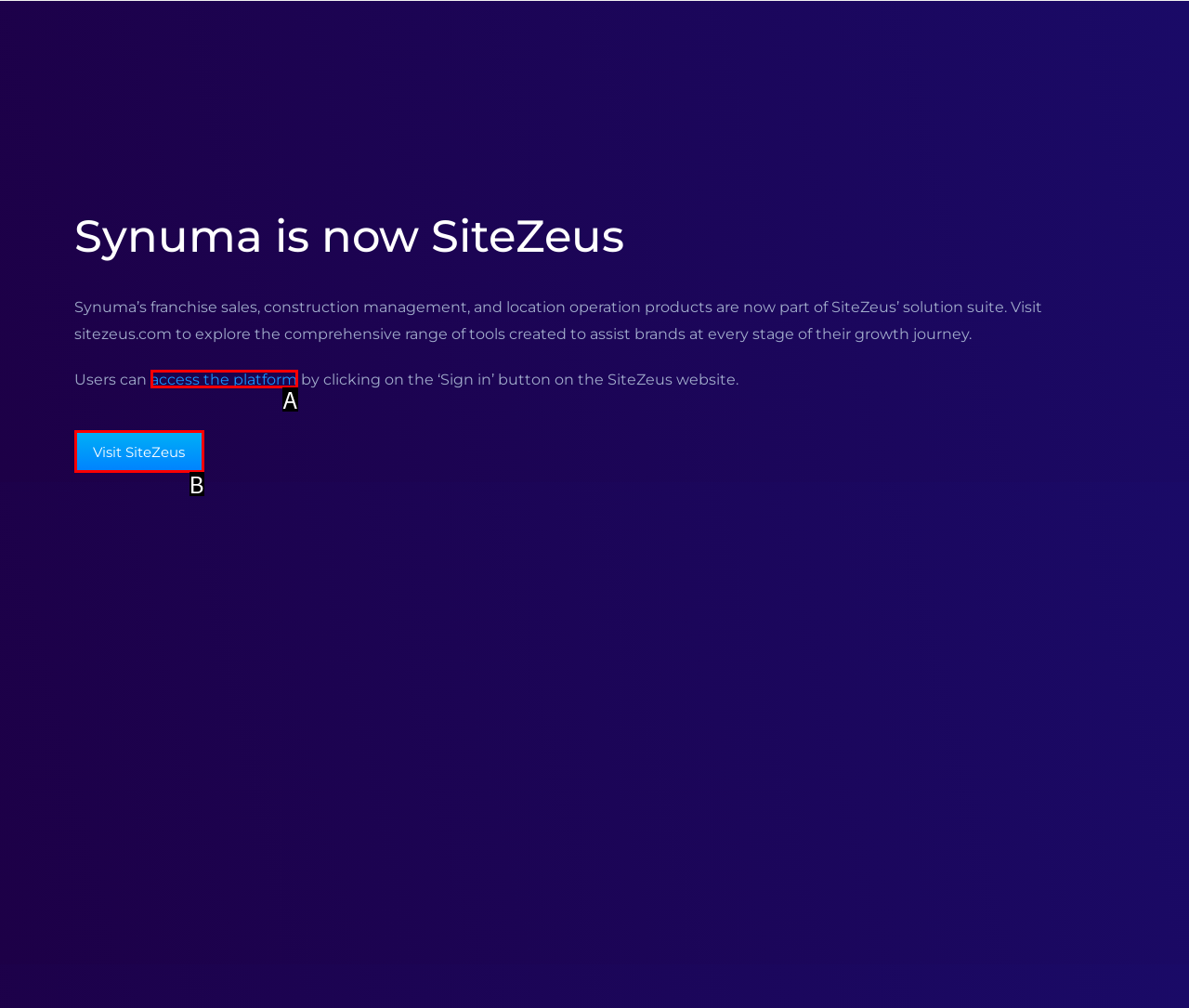Match the description to the correct option: Visit SiteZeus
Provide the letter of the matching option directly.

B